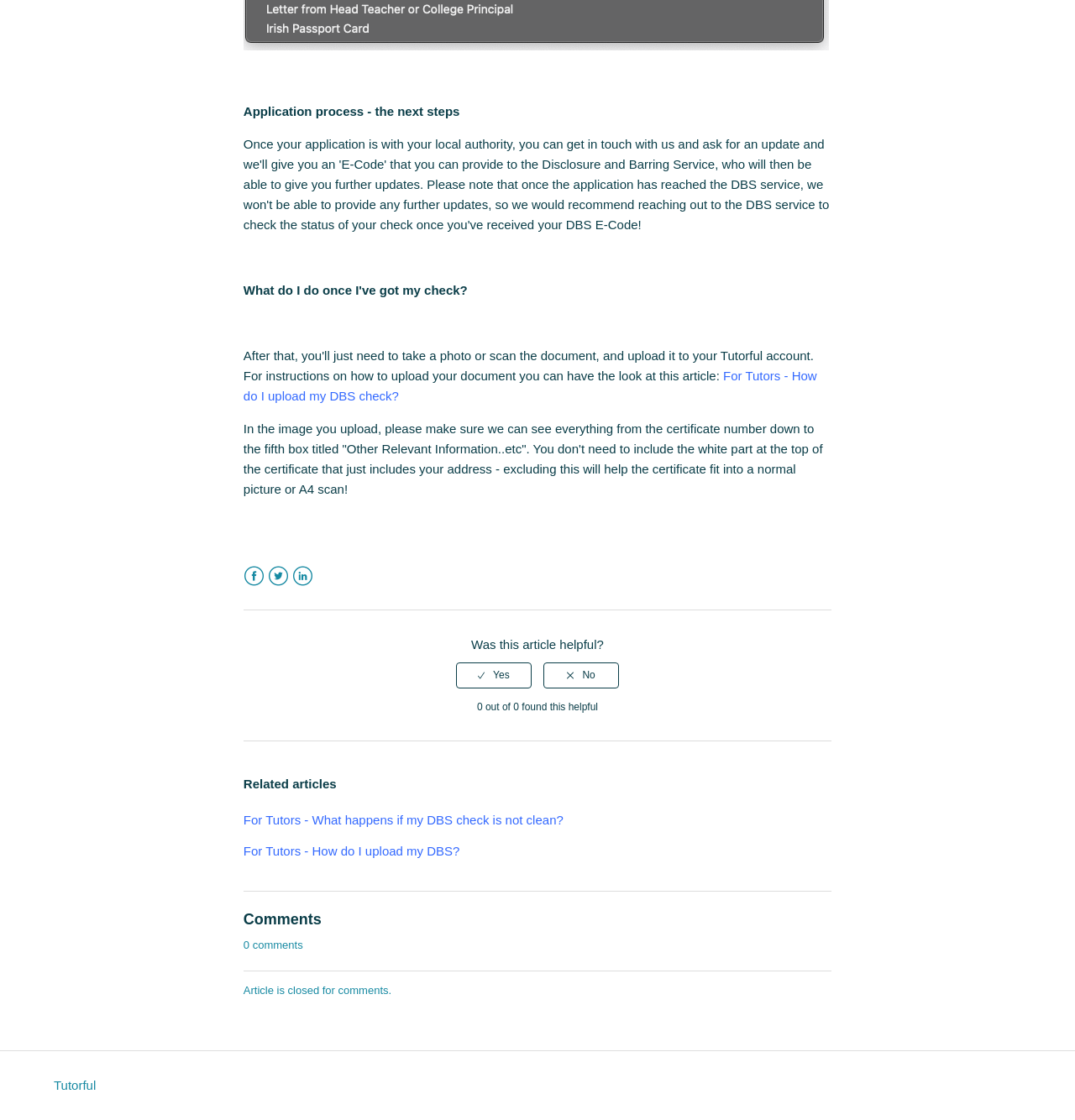Please give a one-word or short phrase response to the following question: 
What is the next step in the application process?

Upload DBS check